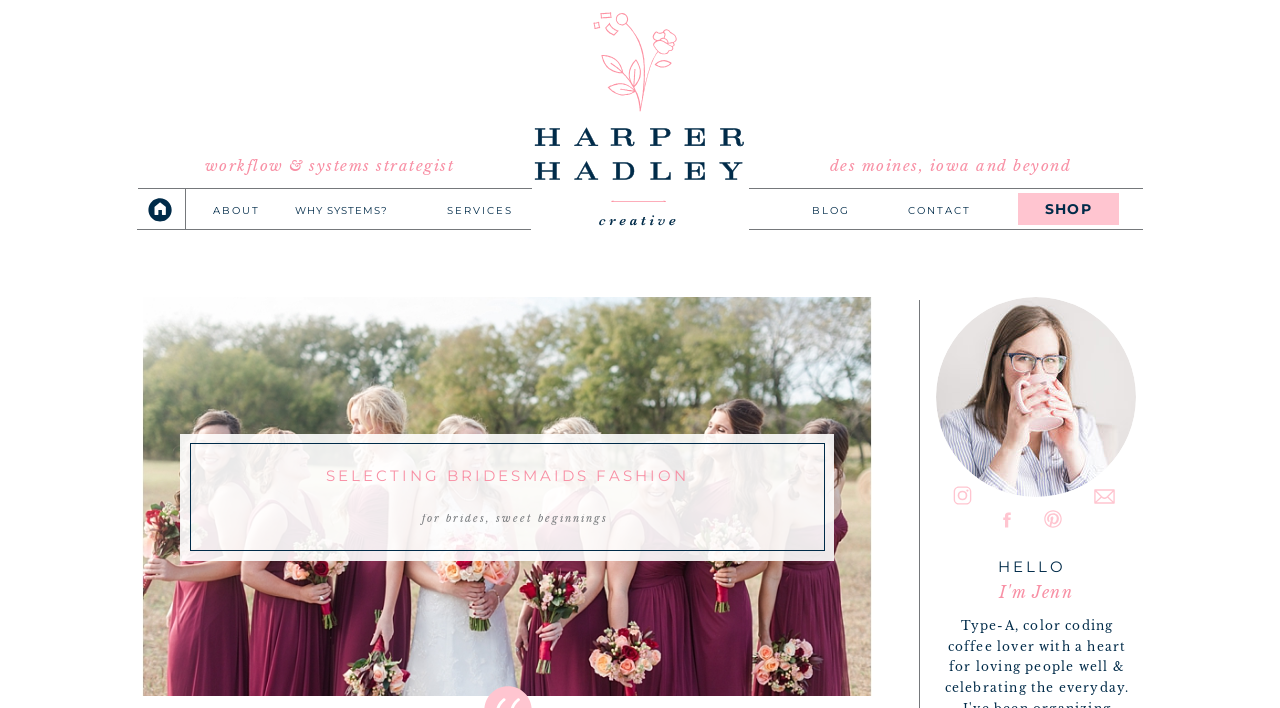Using a single word or phrase, answer the following question: 
What is the text on the link at the center of the webpage?

Selecting Bridesmaids Fashion